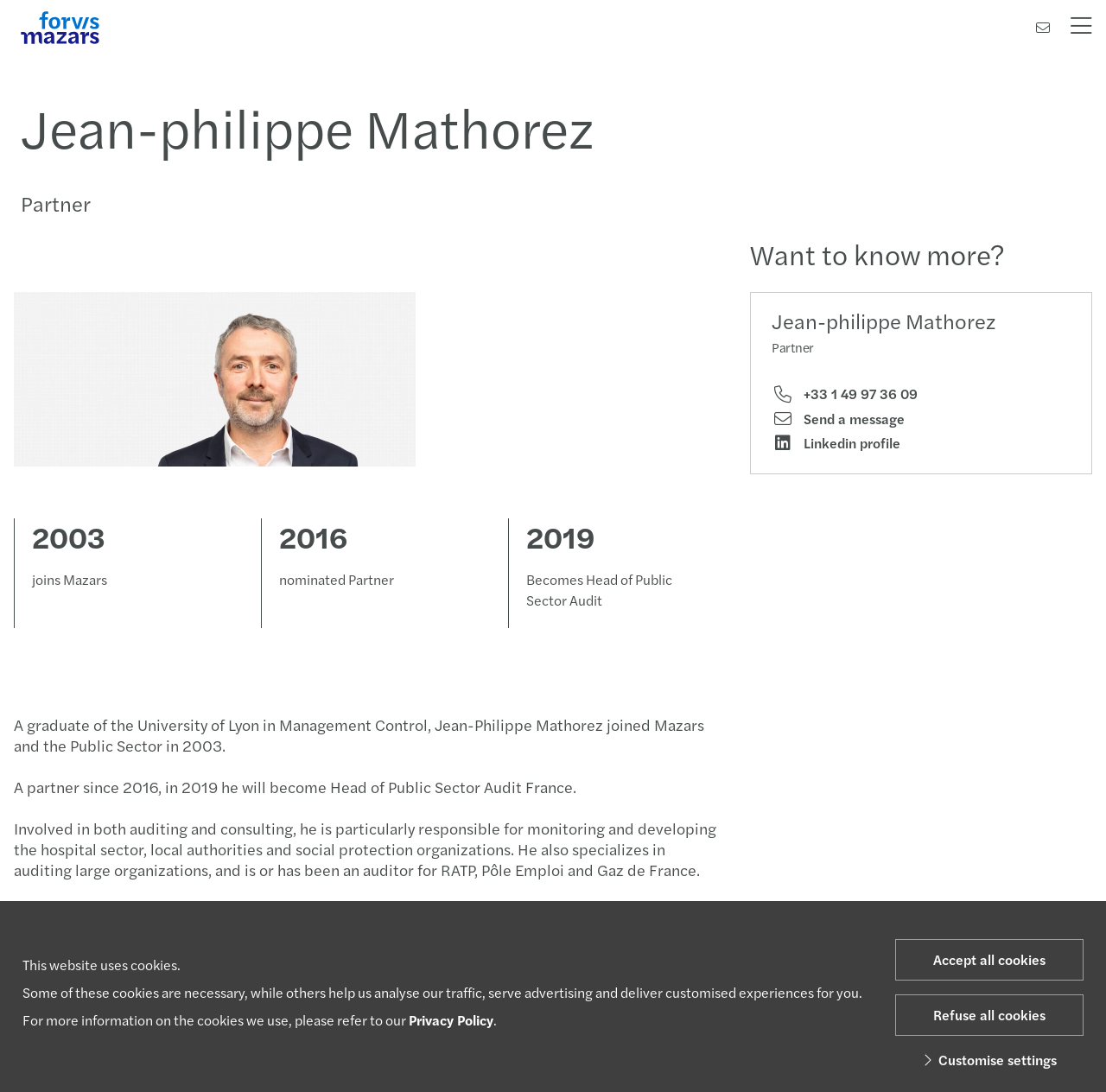Provide the bounding box coordinates of the area you need to click to execute the following instruction: "Search for something".

[0.066, 0.005, 0.867, 0.034]